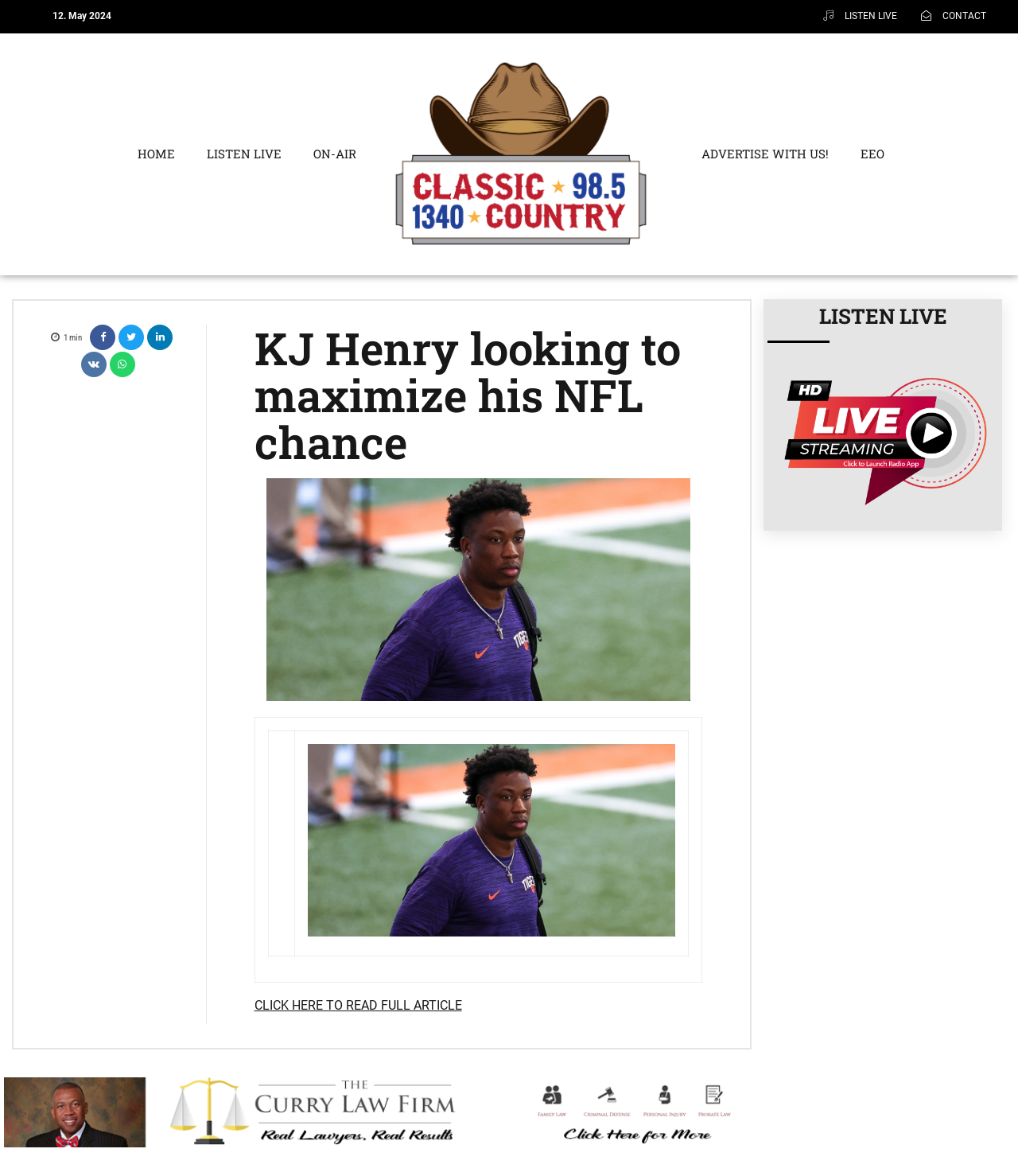What is the name of the radio show mentioned in the middle of the webpage?
Kindly offer a comprehensive and detailed response to the question.

I found a link element with the text 'John Dixon In The Afternoon' in the middle of the webpage, which is located within an article element with bounding box coordinates [0.012, 0.254, 0.738, 0.913].